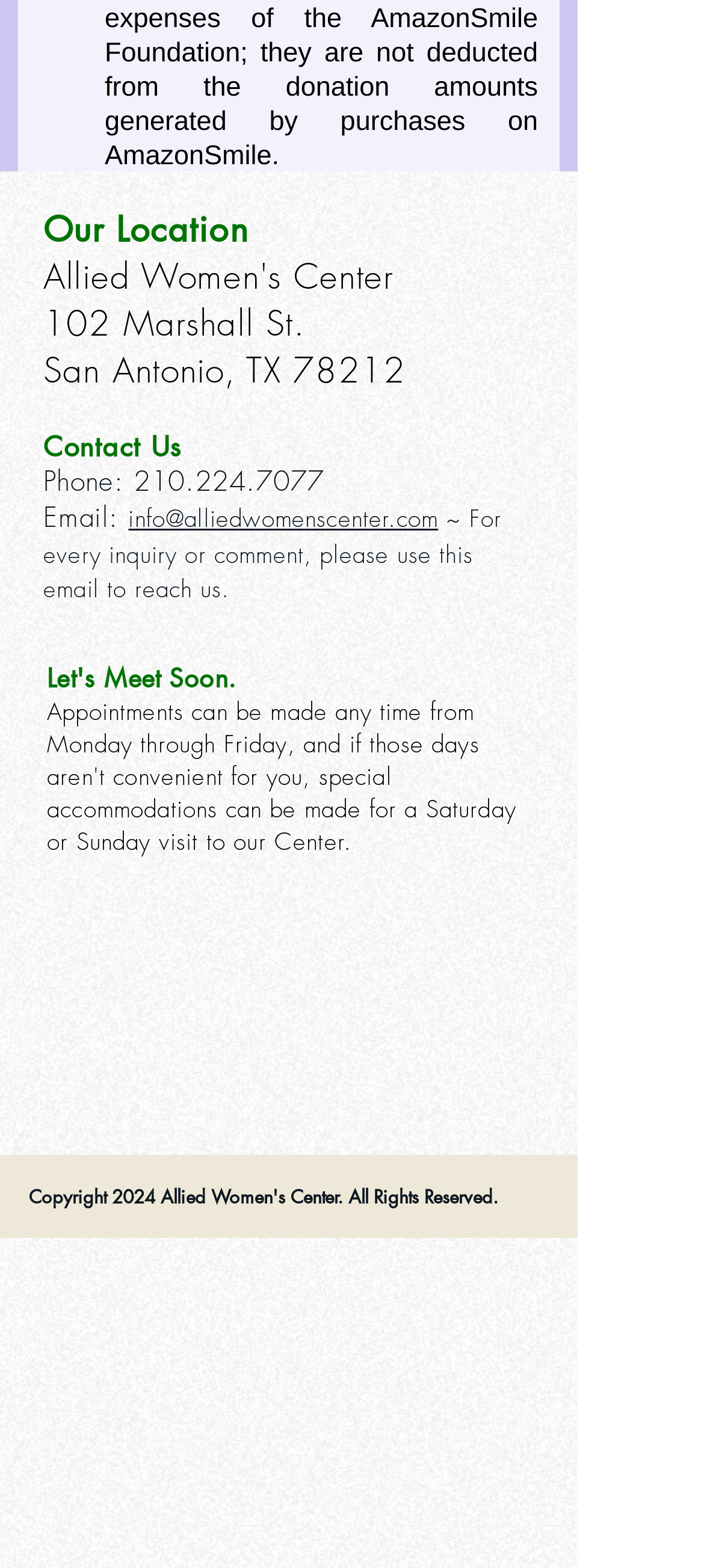How many social media links are there?
Answer the question with a single word or phrase, referring to the image.

2